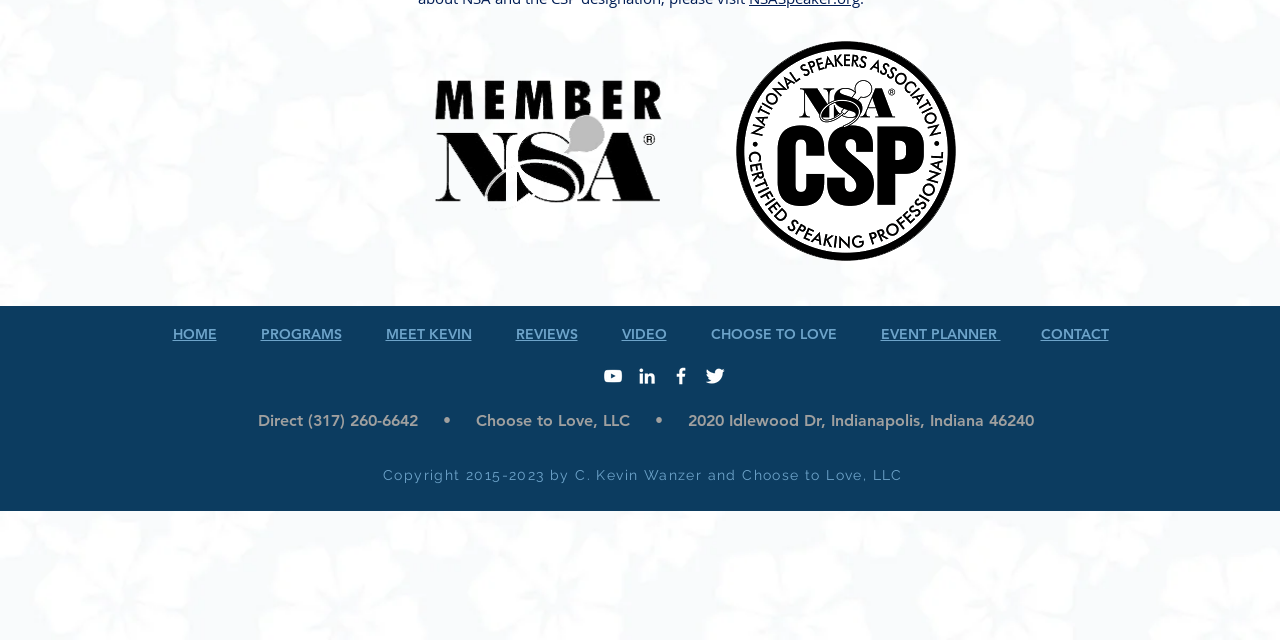Calculate the bounding box coordinates for the UI element based on the following description: "PROGRAMS". Ensure the coordinates are four float numbers between 0 and 1, i.e., [left, top, right, bottom].

[0.204, 0.508, 0.267, 0.536]